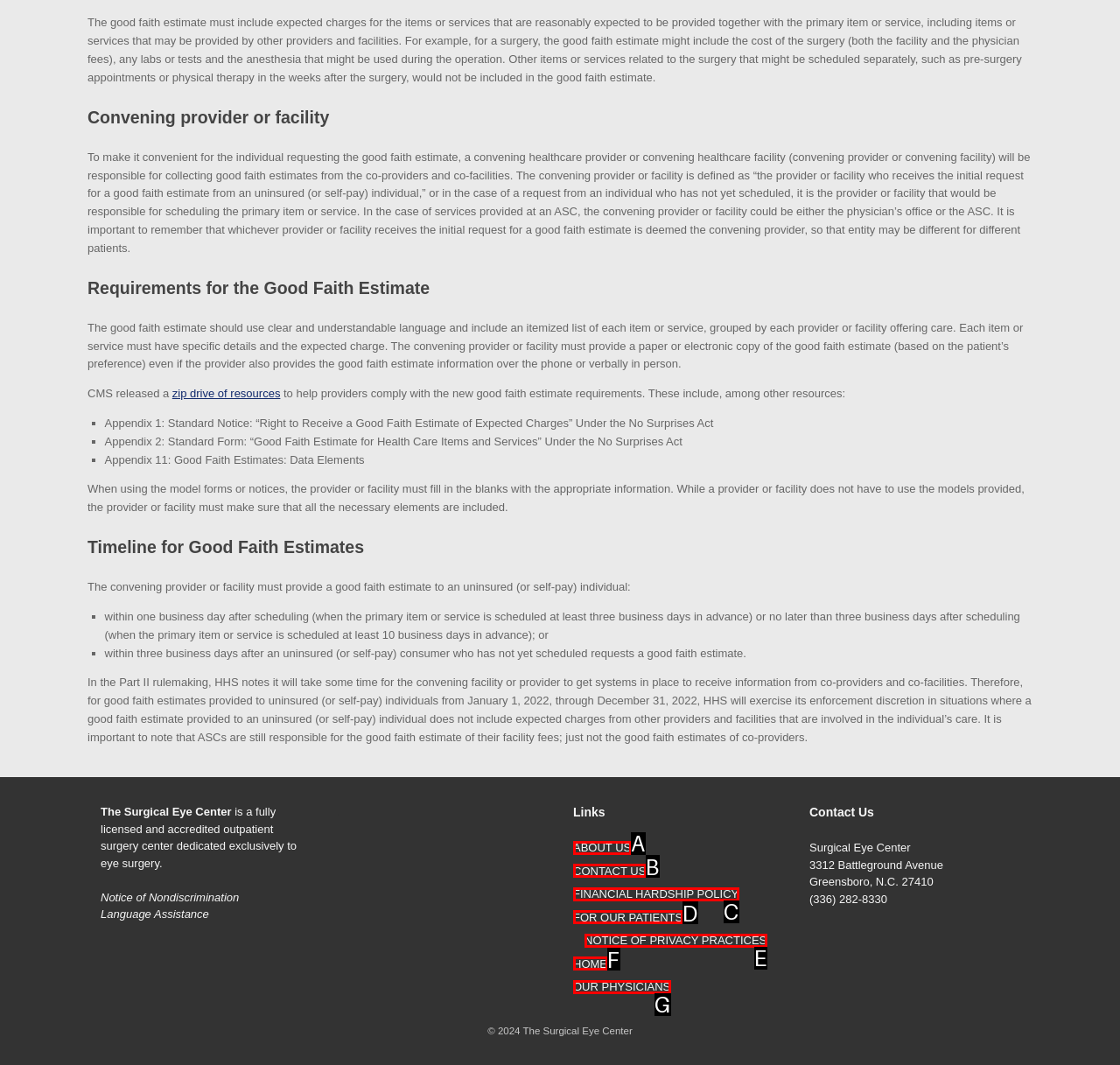Determine which option fits the element description: HOME
Answer with the option’s letter directly.

F